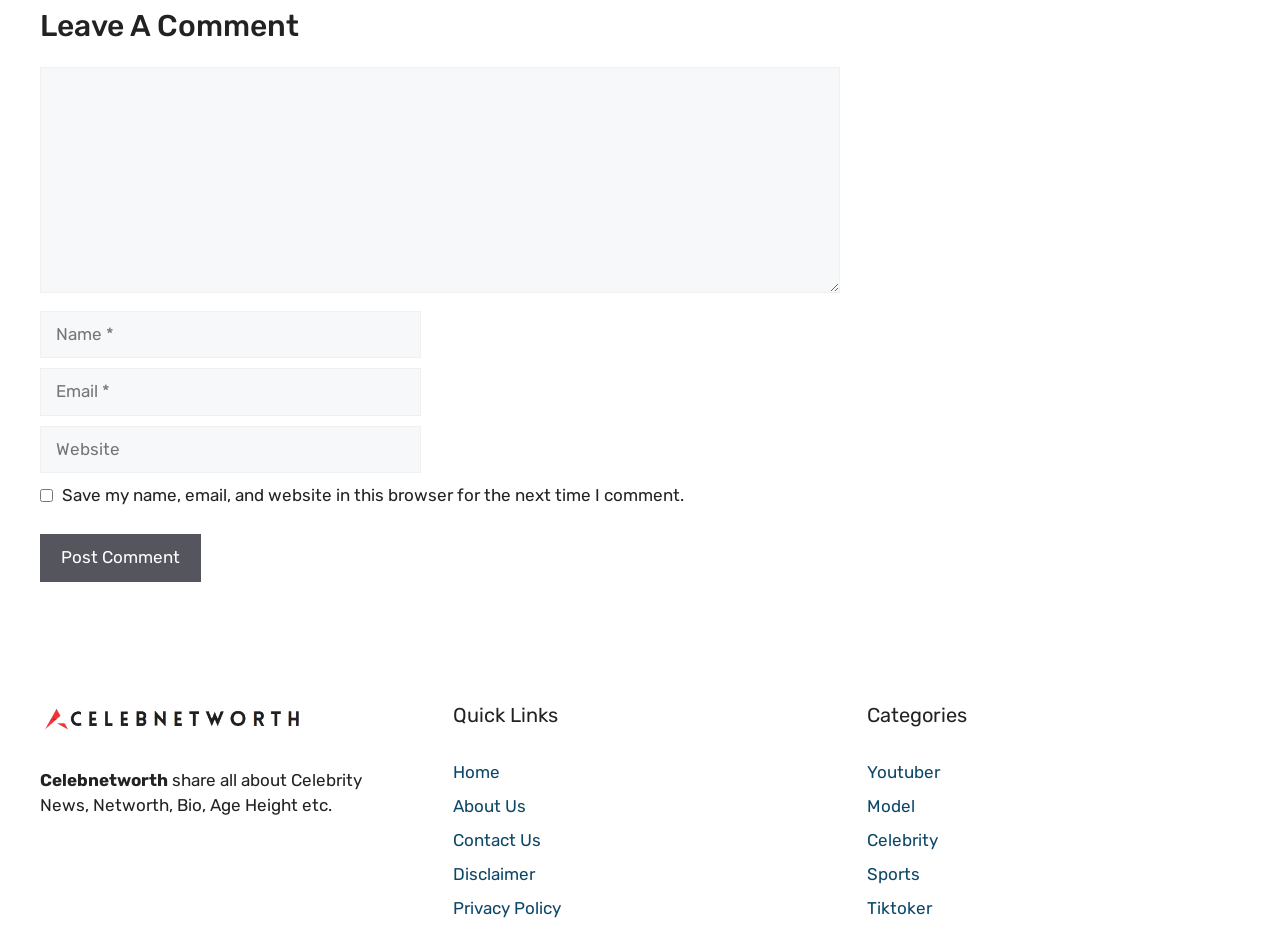Determine the bounding box coordinates for the element that should be clicked to follow this instruction: "leave a comment". The coordinates should be given as four float numbers between 0 and 1, in the format [left, top, right, bottom].

[0.031, 0.009, 0.656, 0.051]